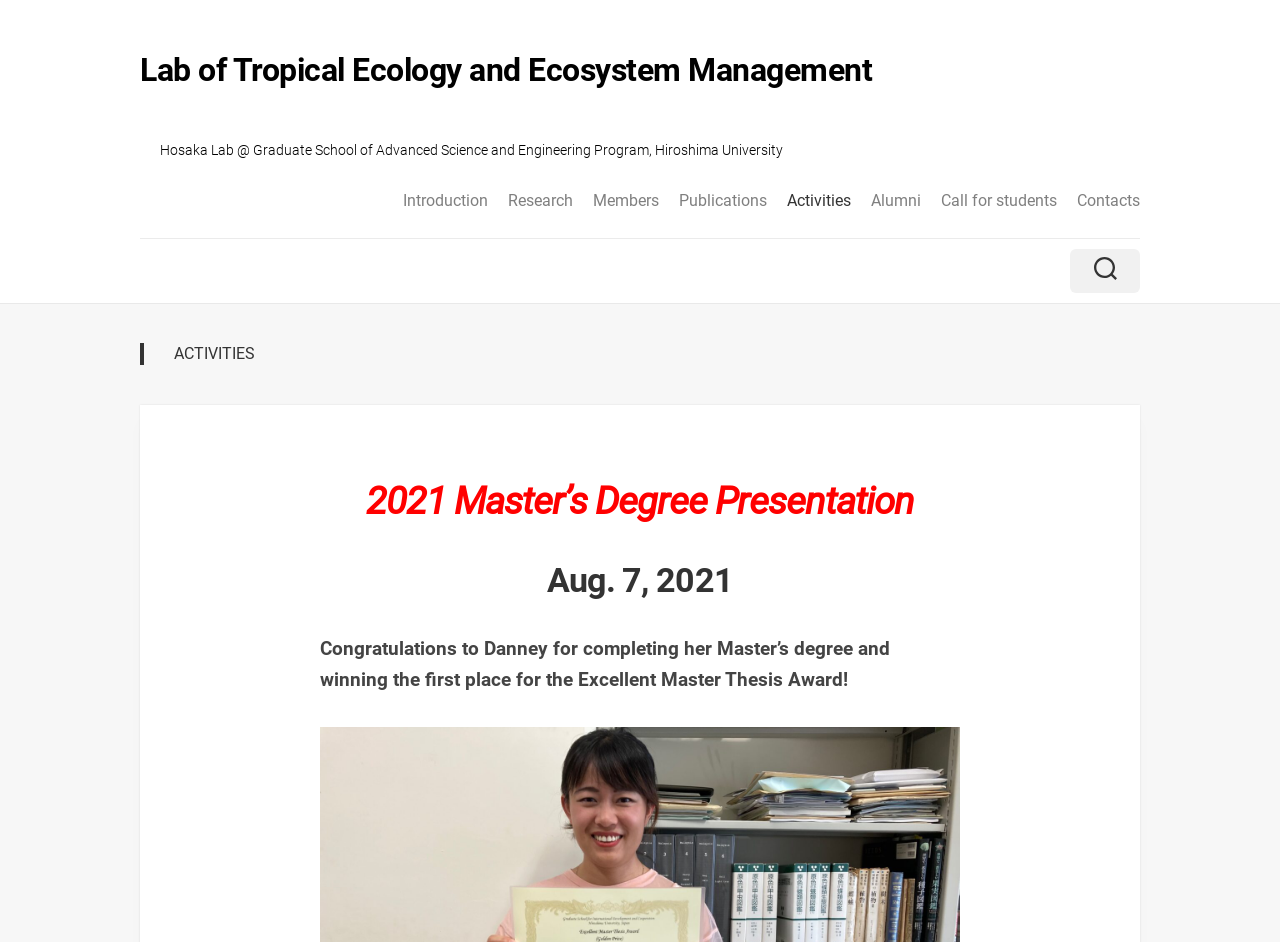Give a succinct answer to this question in a single word or phrase: 
What is the name of the laboratory?

Hosaka Lab